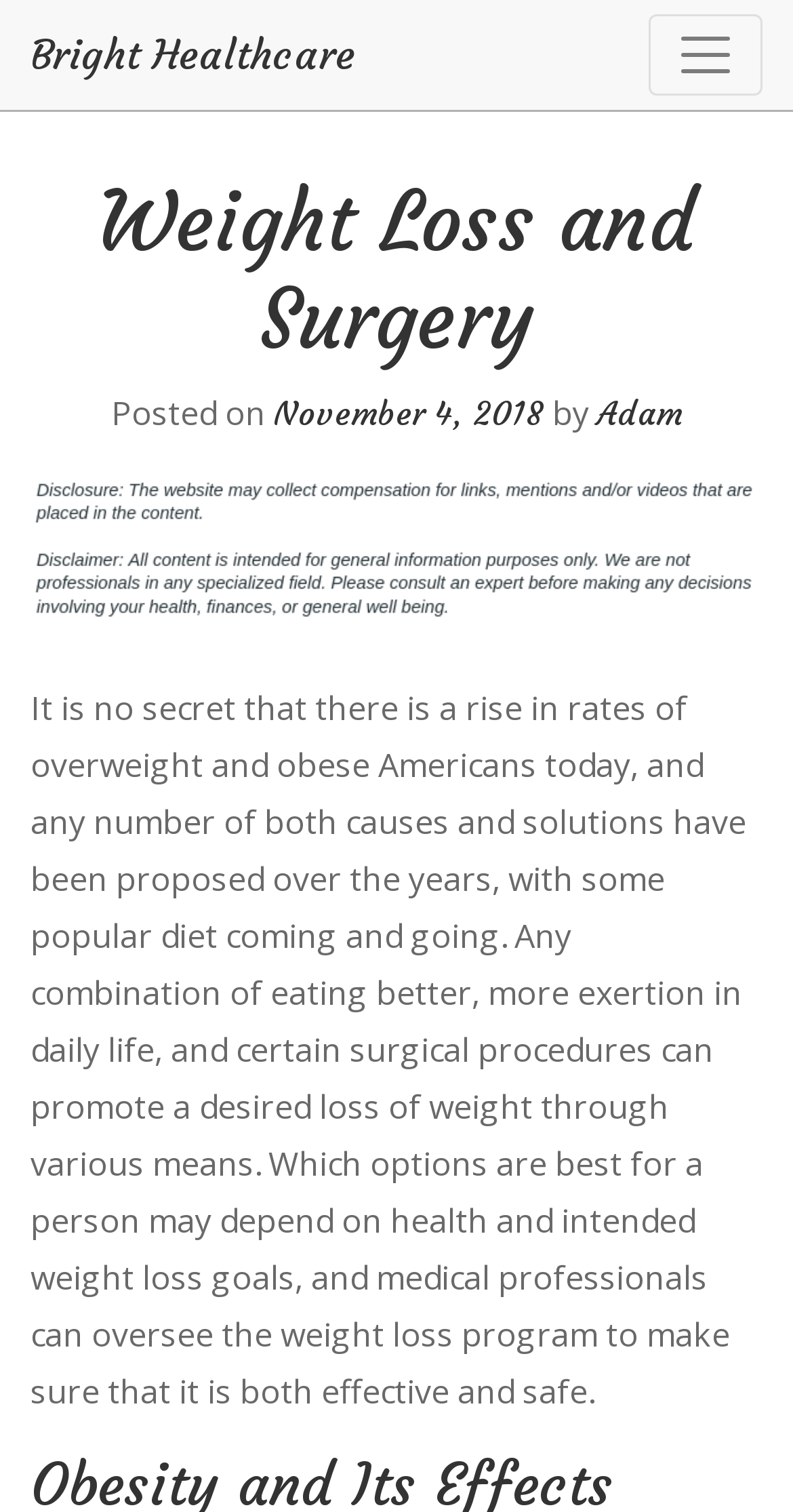What is the main topic of the article?
Use the information from the image to give a detailed answer to the question.

I found the answer by looking at the header section of the webpage, where I saw a heading with the text 'Weight Loss and Surgery'. This suggests that the article is primarily about this topic.